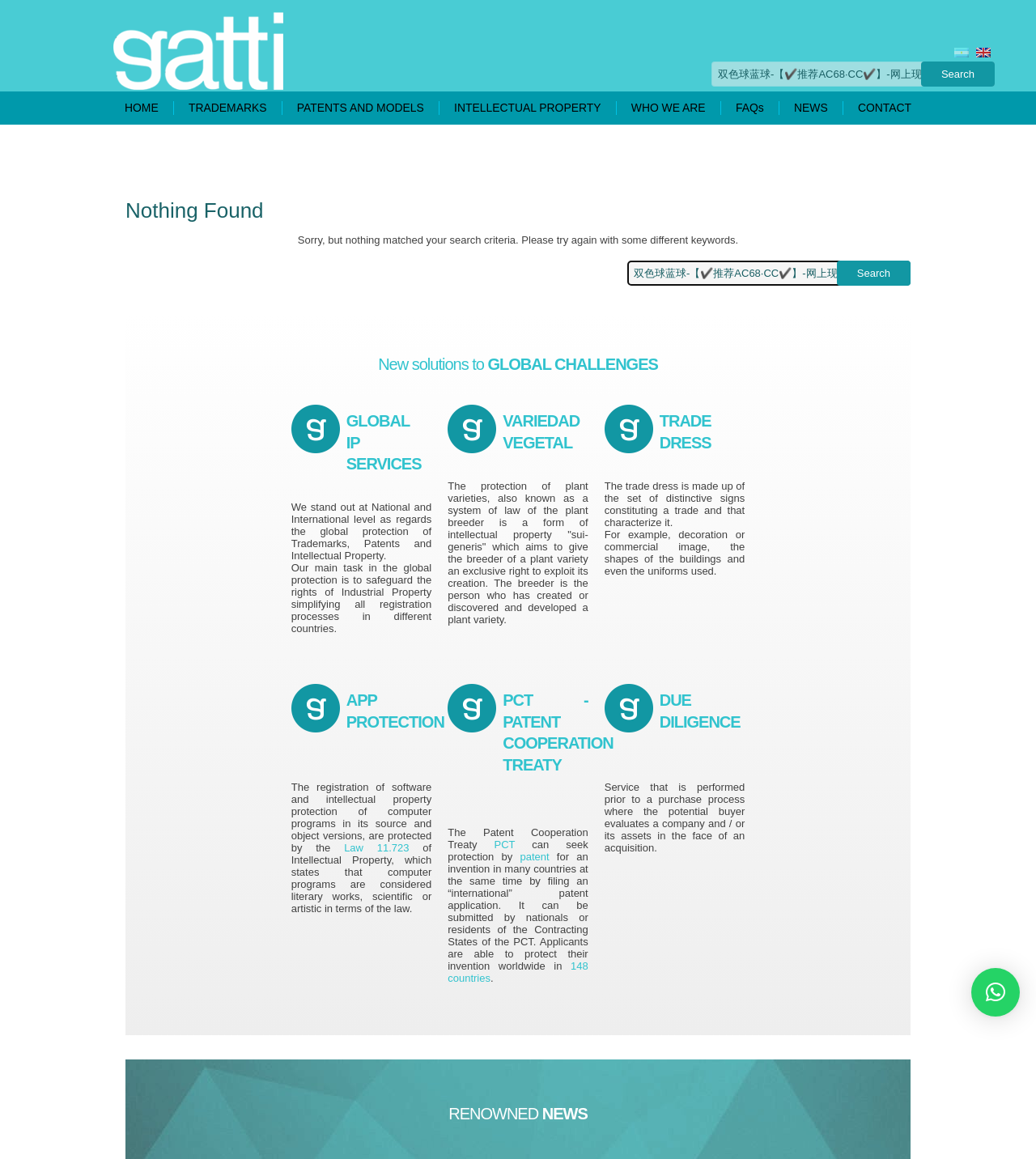Provide the bounding box coordinates for the area that should be clicked to complete the instruction: "close".

[0.938, 0.835, 0.984, 0.877]